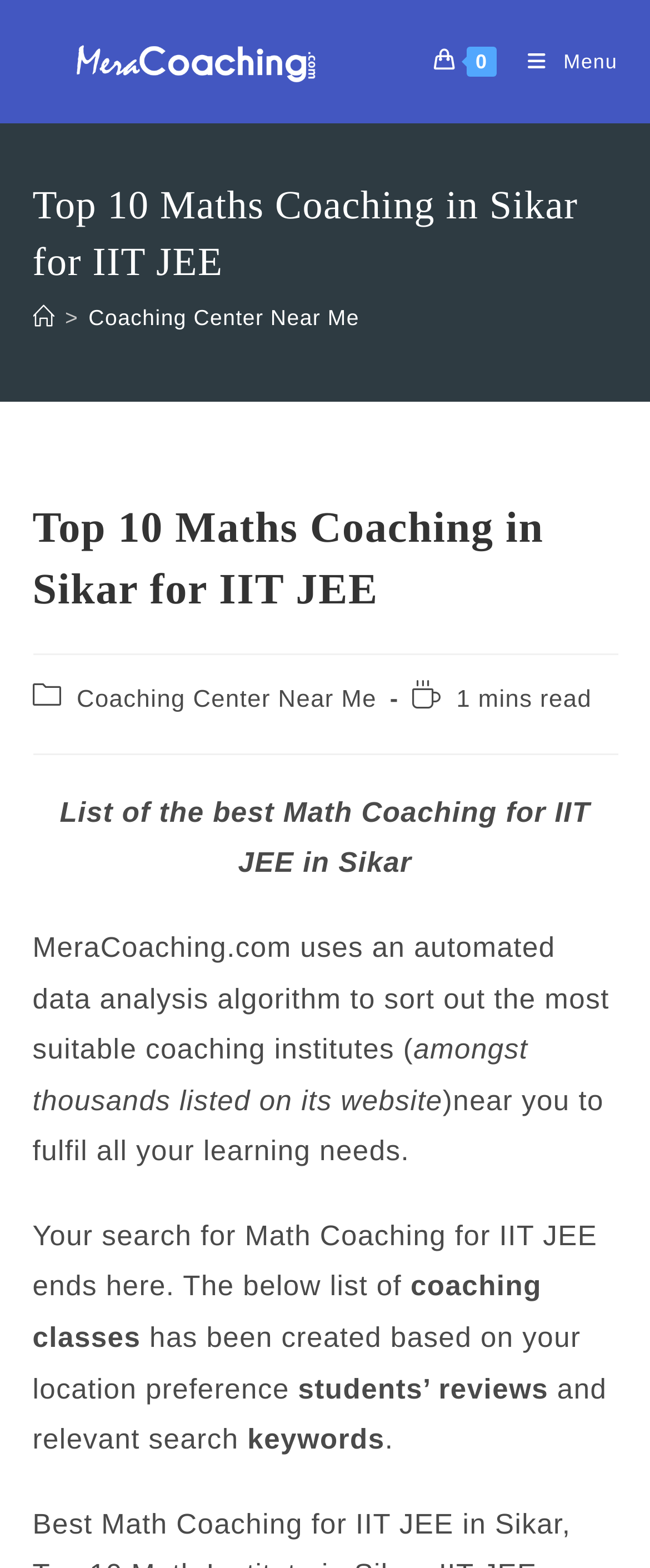What is the purpose of the webpage?
From the details in the image, provide a complete and detailed answer to the question.

The purpose of the webpage can be inferred from the text 'List of the best Math Coaching for IIT JEE in Sikar' and 'Your search for Math Coaching for IIT JEE ends here.' which suggests that the webpage provides a list of coaching institutes for IIT JEE preparation.